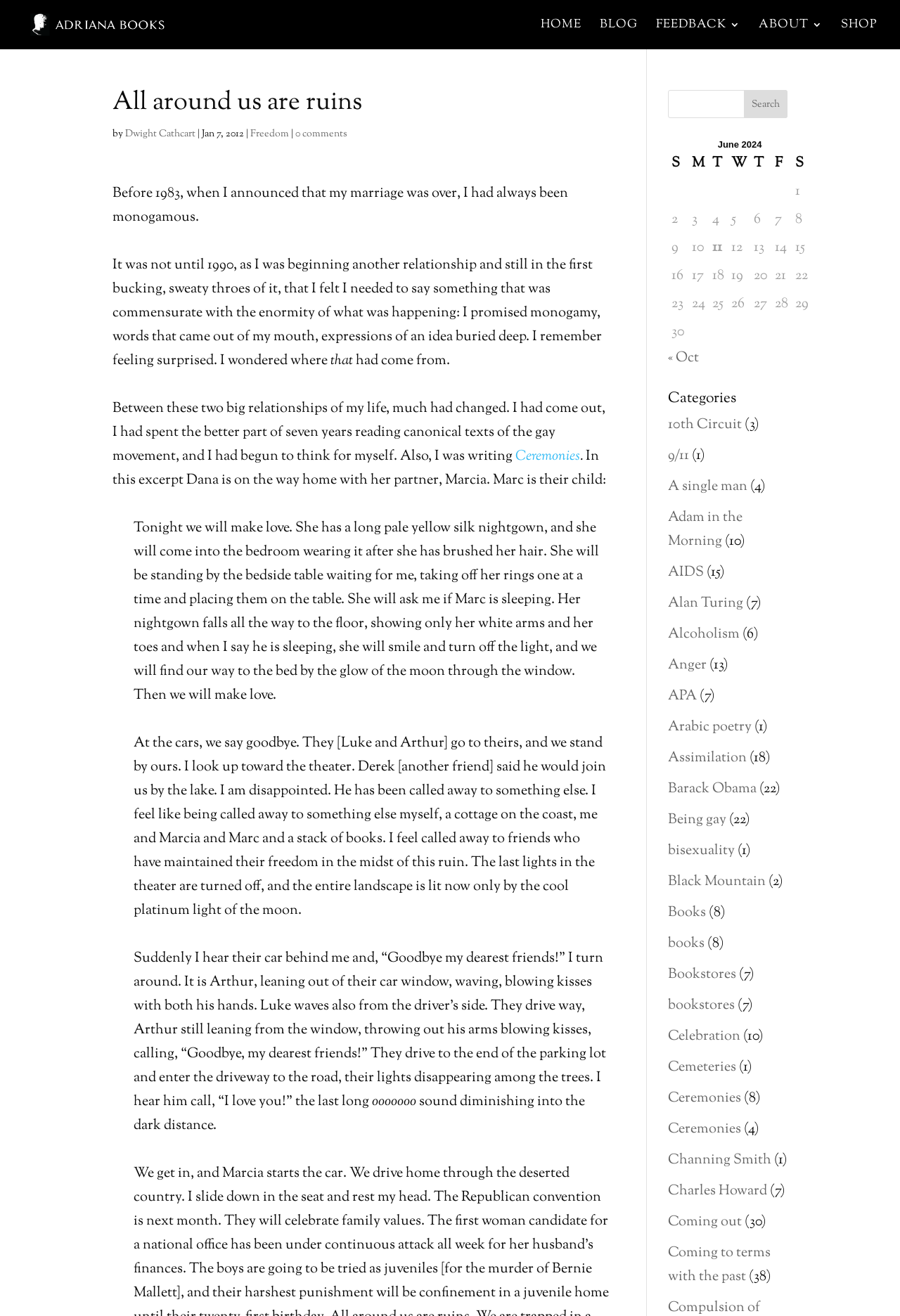Use a single word or phrase to answer the question: 
What is the name of the child mentioned in the blog post?

Marc